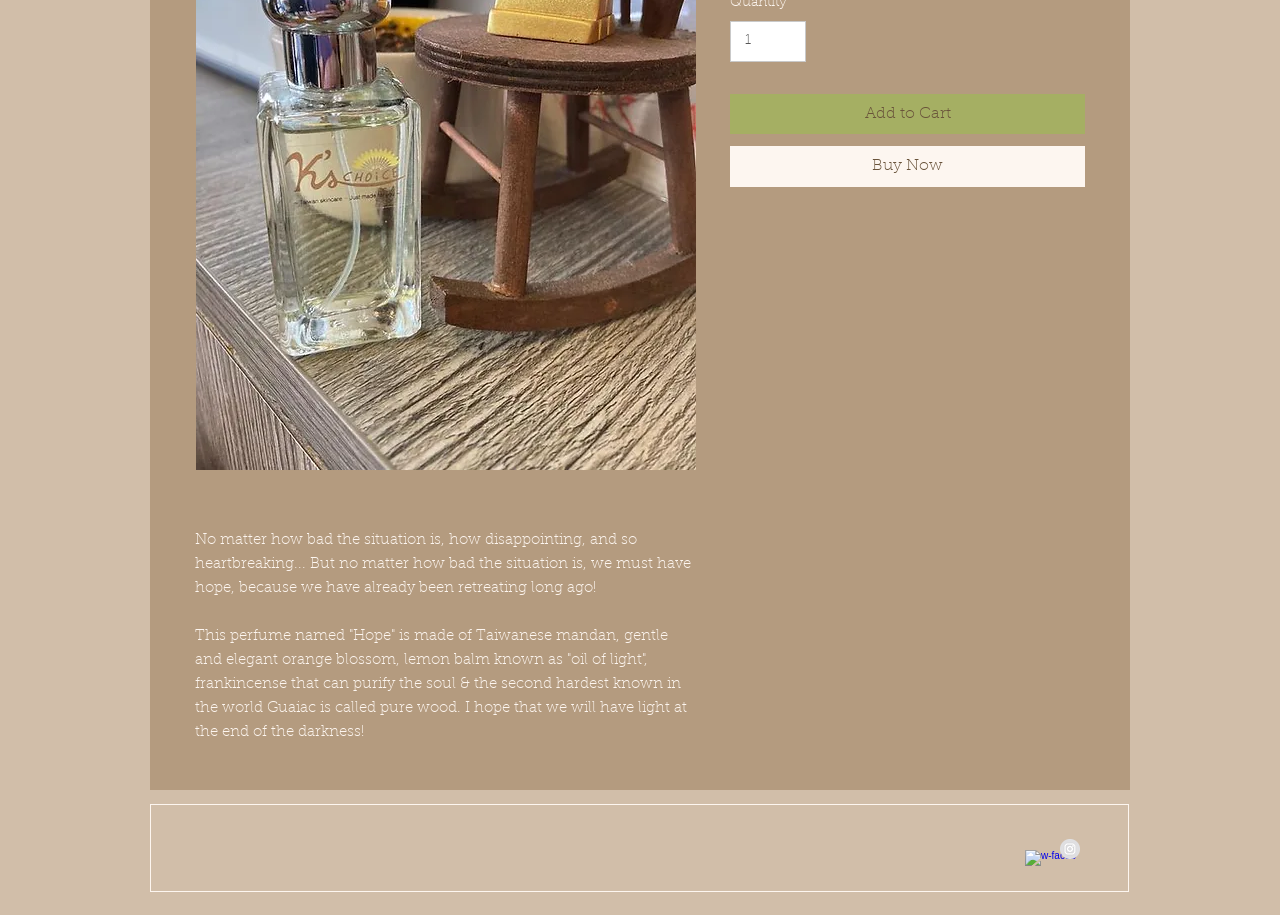Identify the bounding box coordinates for the UI element described as: "Buy Now".

[0.57, 0.16, 0.848, 0.204]